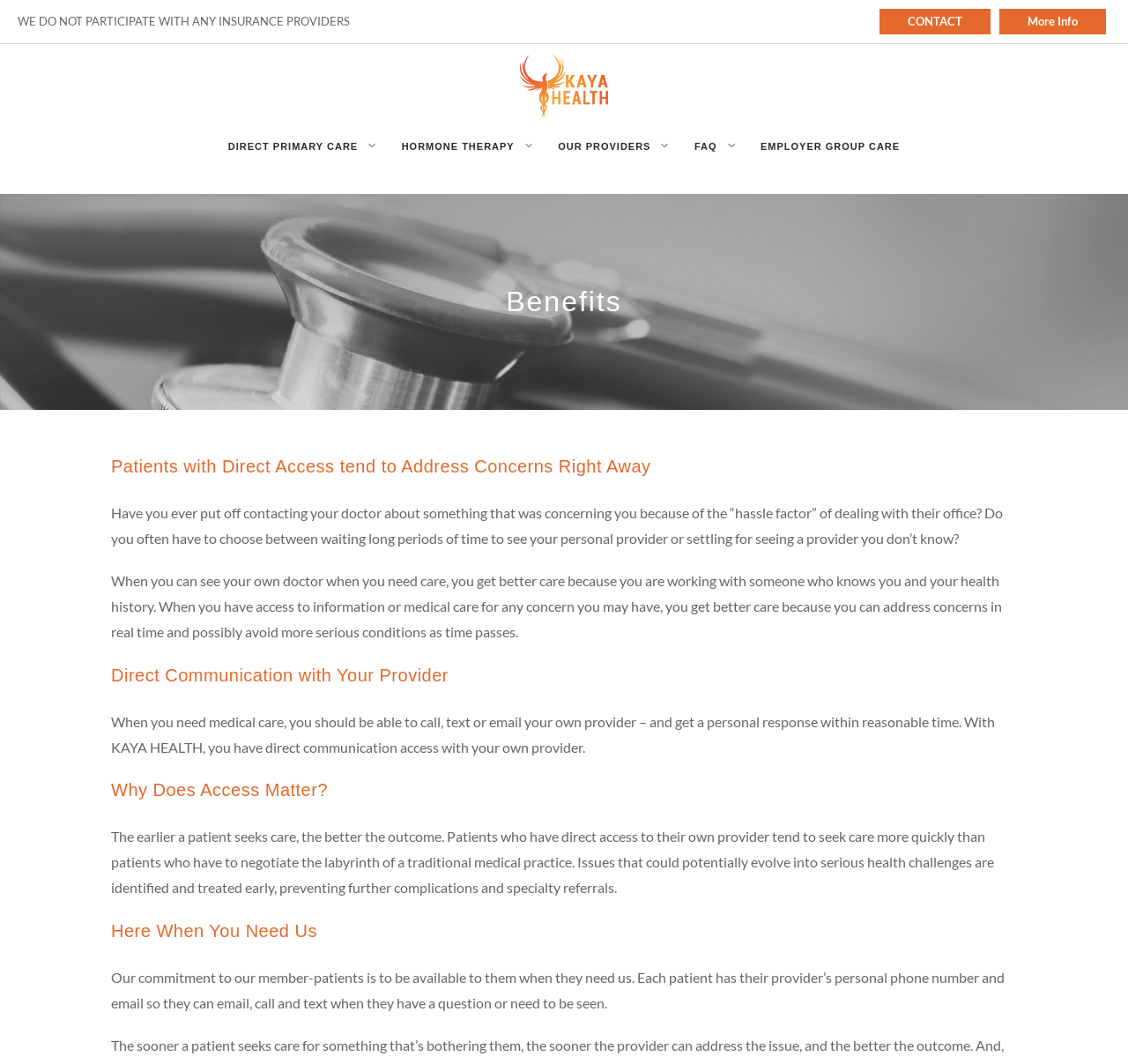Identify the bounding box coordinates of the region that should be clicked to execute the following instruction: "Visit Kaya Health homepage".

[0.05, 0.05, 0.95, 0.112]